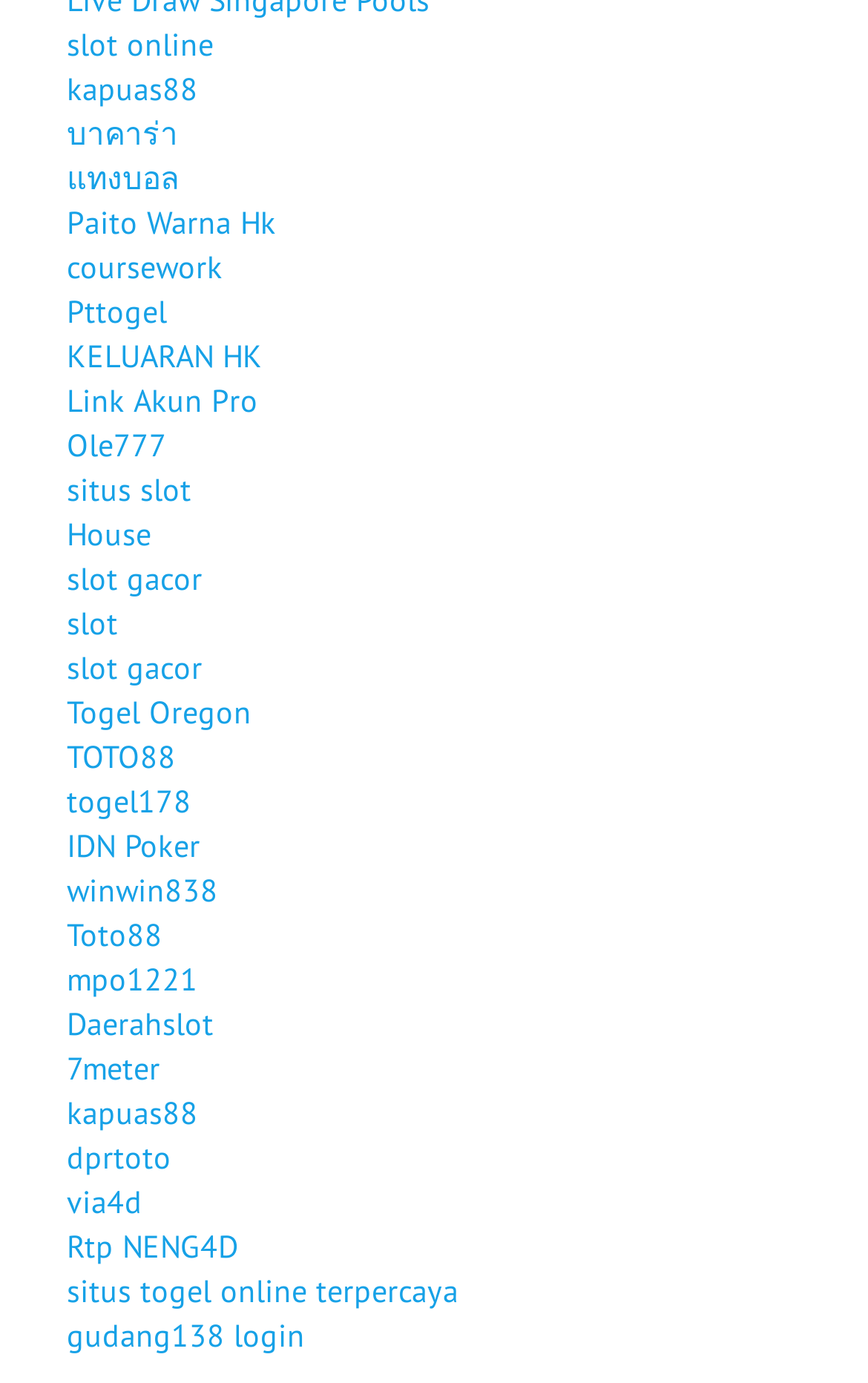Using the information in the image, could you please answer the following question in detail:
What type of information is provided by the 'Paito Warna Hk' link?

The 'Paito Warna Hk' link likely provides information about lottery results, possibly for the Hong Kong lottery. The presence of this link alongside other links with gaming-related keywords suggests that it may be related to online gaming or casino activities.